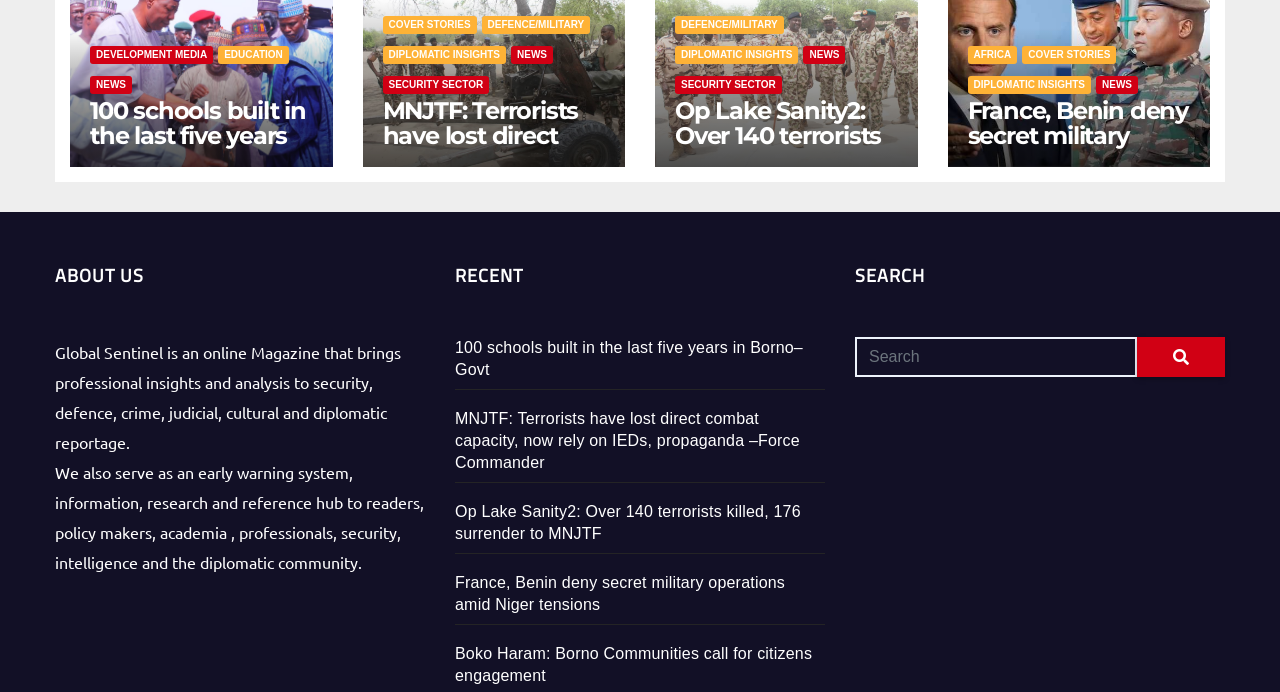Determine the bounding box coordinates of the section to be clicked to follow the instruction: "Go to COVER STORIES". The coordinates should be given as four float numbers between 0 and 1, formatted as [left, top, right, bottom].

[0.299, 0.023, 0.372, 0.049]